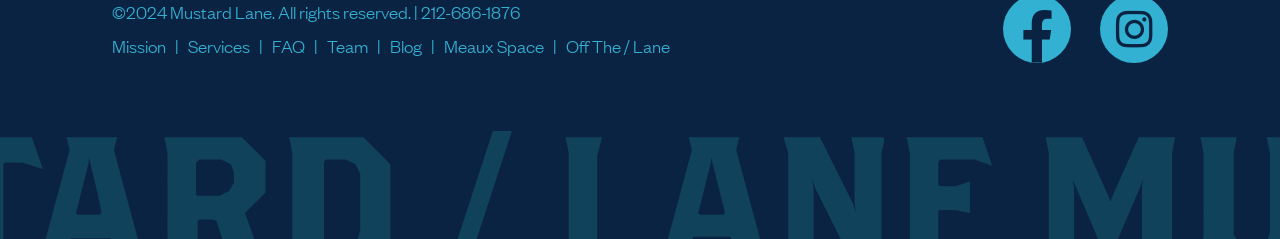What is the copyright year?
Look at the image and construct a detailed response to the question.

The copyright year can be found at the bottom of the webpage, where it says '©2024 Mustard Lane. All rights reserved.'